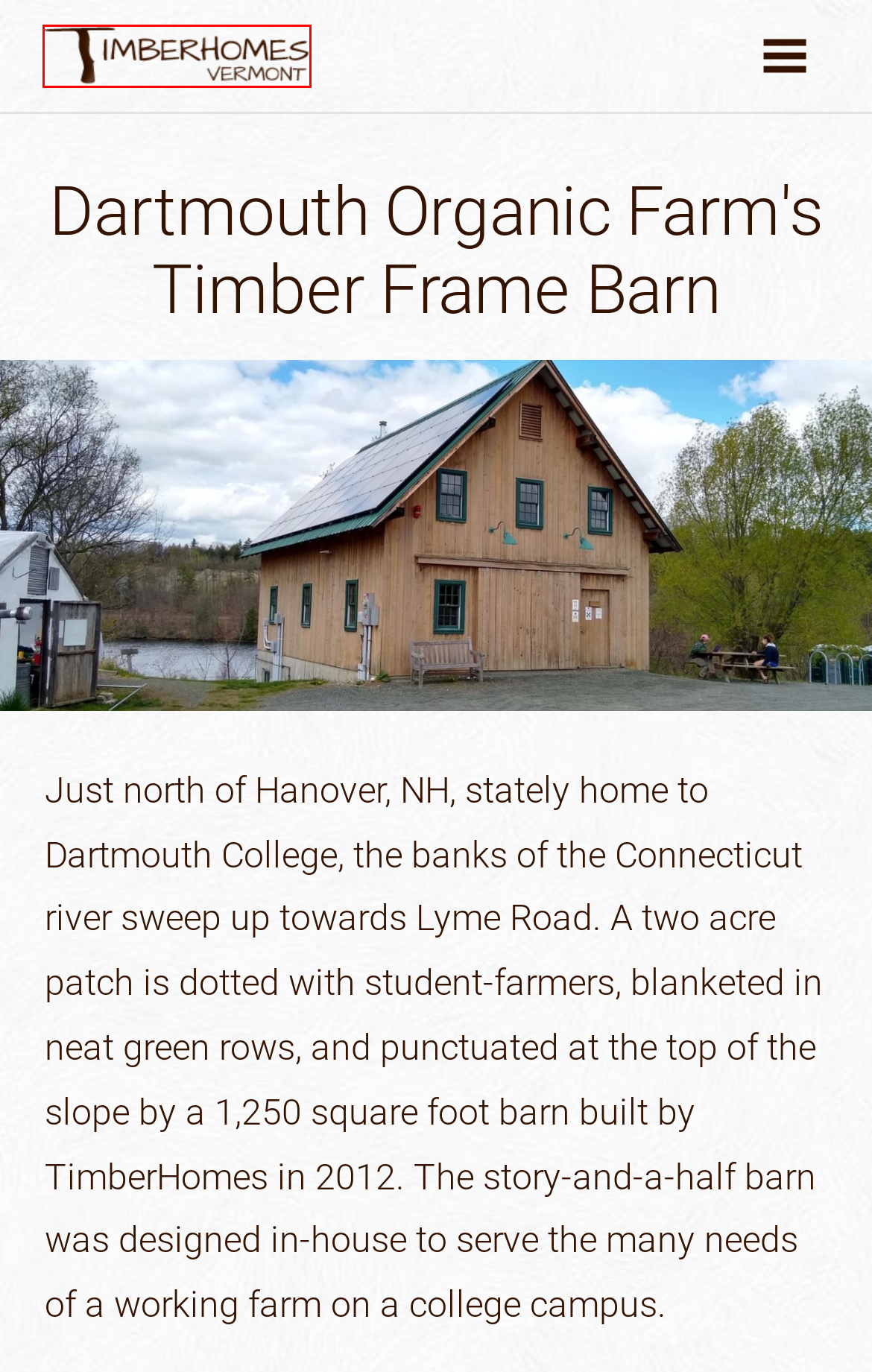Observe the provided screenshot of a webpage that has a red rectangle bounding box. Determine the webpage description that best matches the new webpage after clicking the element inside the red bounding box. Here are the candidates:
A. Installing a Pier Foundation for a Twelve Sided Reciprocal Roof Pavilion
B. Log In ‹ TimberHomes Vermont — WordPress
C. Timber Frame Barns from Vermont for New England and Beyond
D. Vermont Web Design Company for Nonprofits & Small Businesses
E. Timber Frame Homes & Barns | Vermont Timber Frames
F. Home - Northern Forest Center
G. Contact TimberHomes Vermont
H. A Spiral Staircase built of Local Hardwood

E